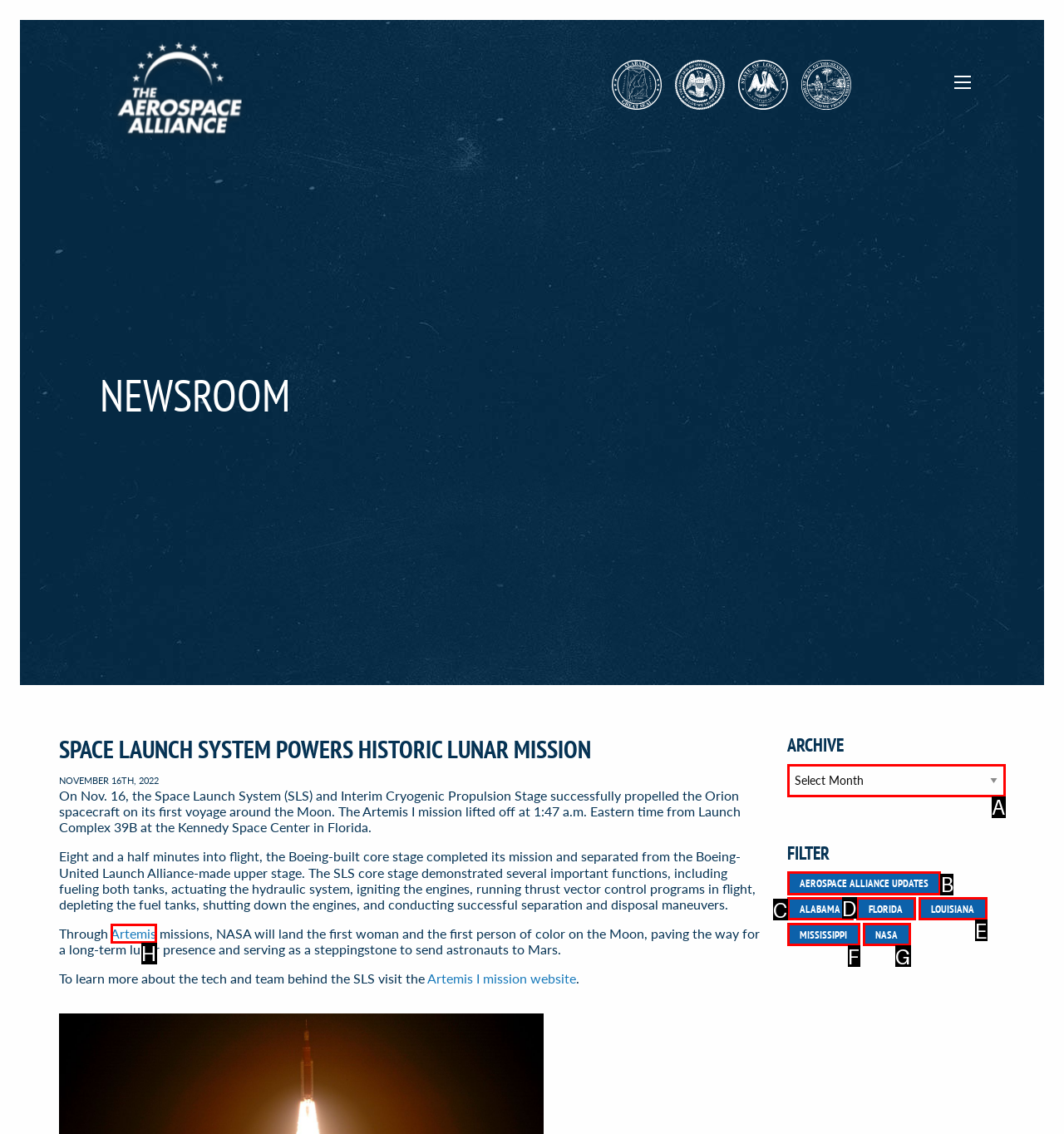Select the HTML element that needs to be clicked to perform the task: Filter by AEROSPACE ALLIANCE UPDATES. Reply with the letter of the chosen option.

B